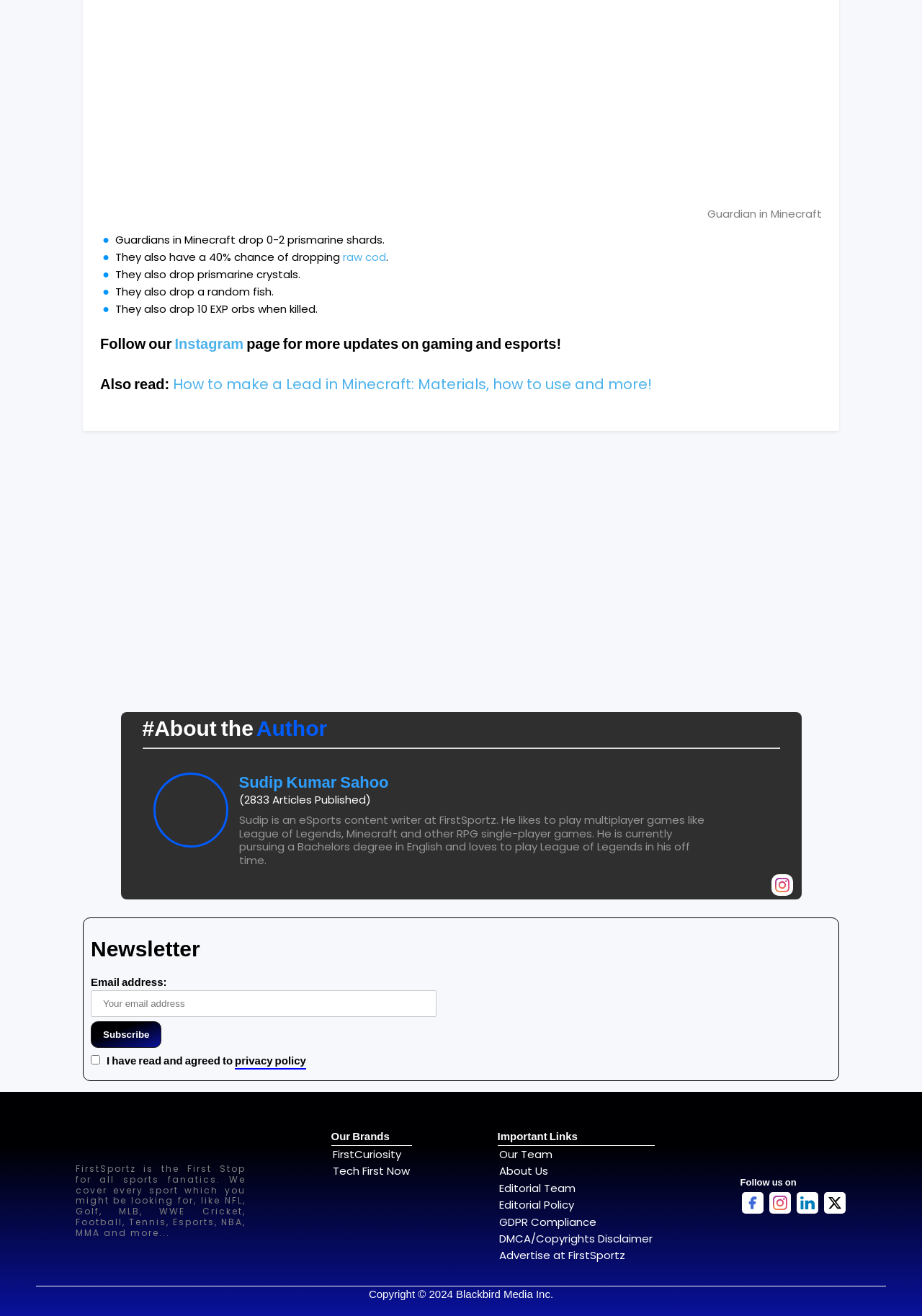Using the information in the image, give a detailed answer to the following question: What type of games does the author like to play?

According to the author's description, Sudip Kumar Sahoo likes to play multiplayer games like League of Legends and Minecraft, as well as RPG single-player games.